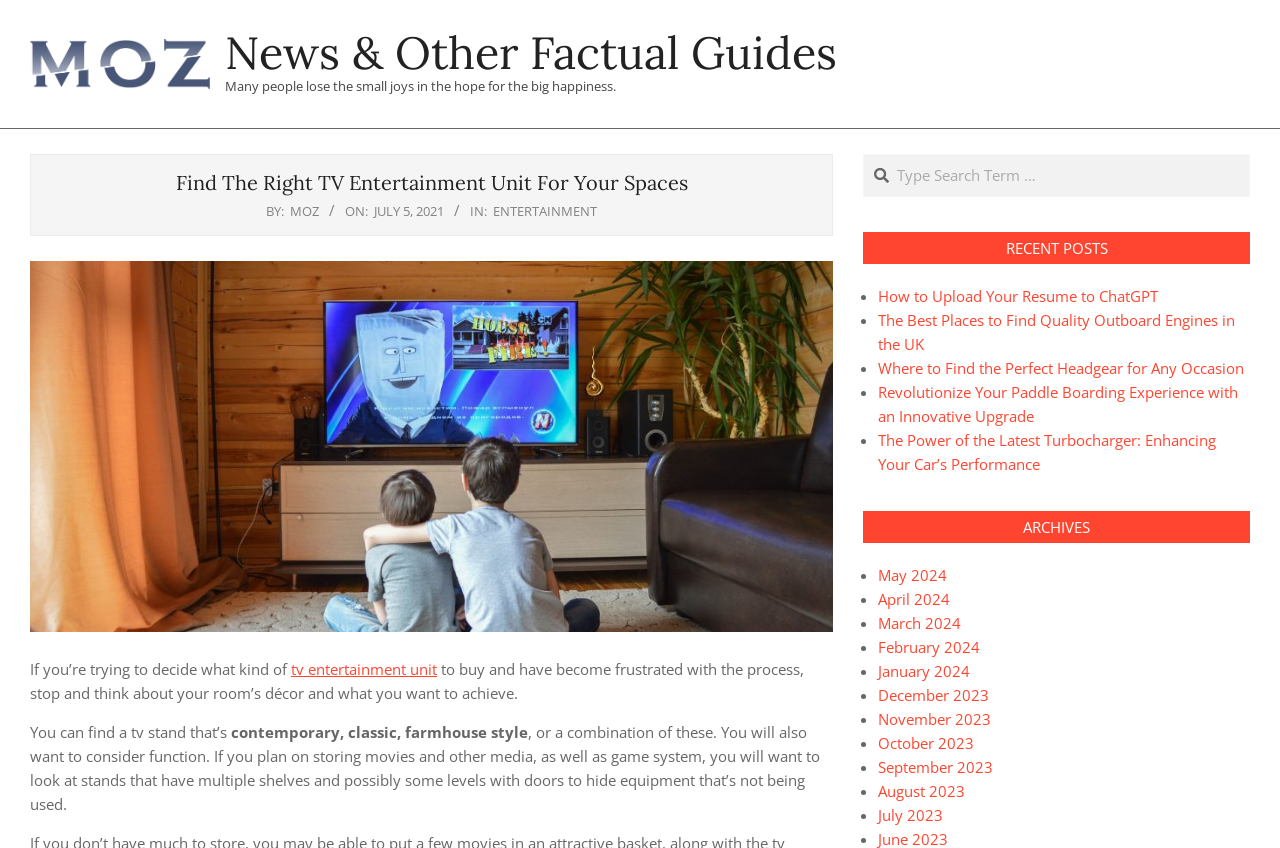Please identify the bounding box coordinates of the region to click in order to complete the task: "Read the recent post about uploading a resume to ChatGPT". The coordinates must be four float numbers between 0 and 1, specified as [left, top, right, bottom].

[0.686, 0.337, 0.905, 0.361]